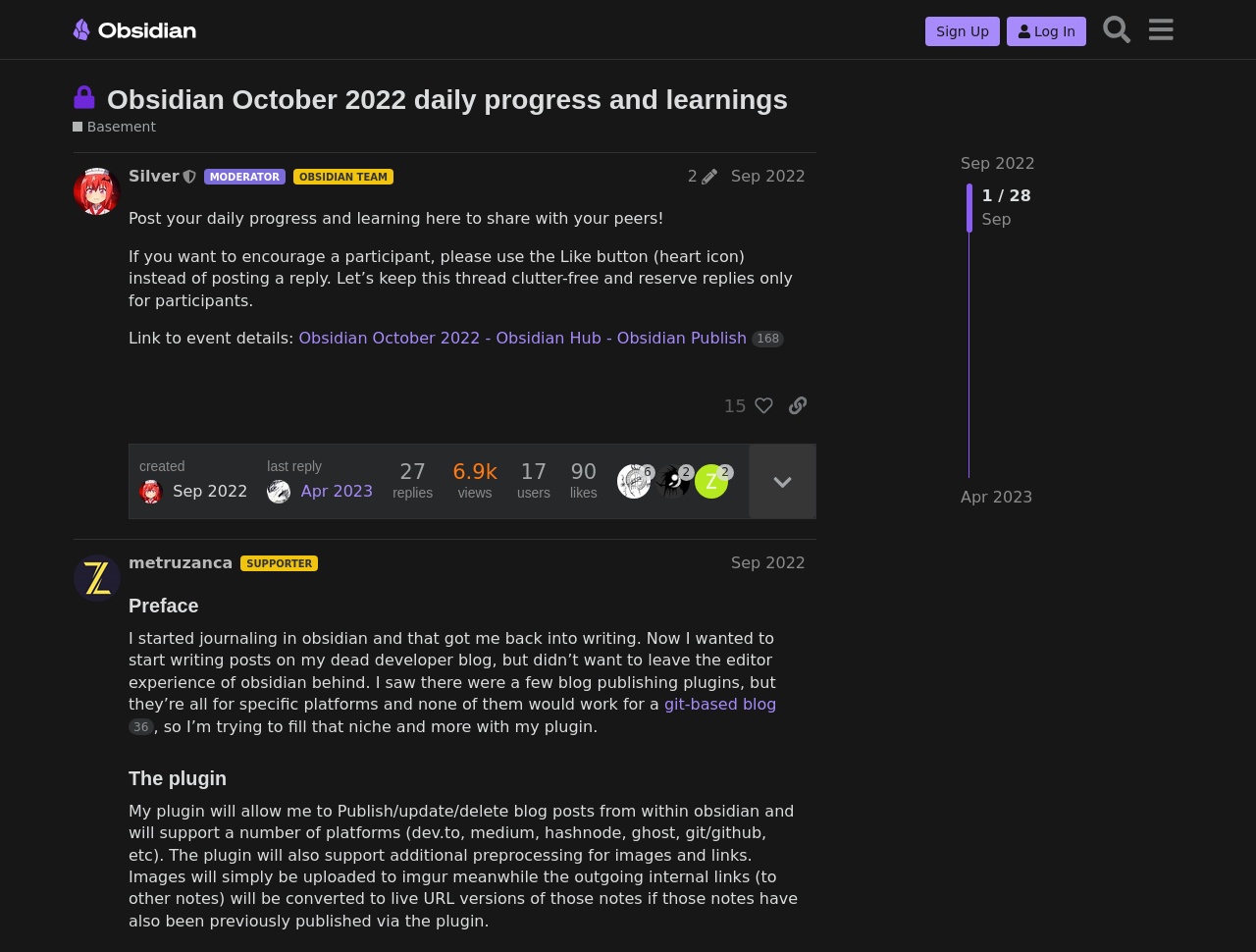What is the purpose of this webpage?
Please craft a detailed and exhaustive response to the question.

Based on the webpage content, it appears that the purpose of this webpage is for users to share their daily progress and learning with their peers. This is evident from the text 'Post your daily progress and learning here to share with your peers!' and the overall structure of the webpage, which suggests a forum or discussion board for sharing updates and experiences.